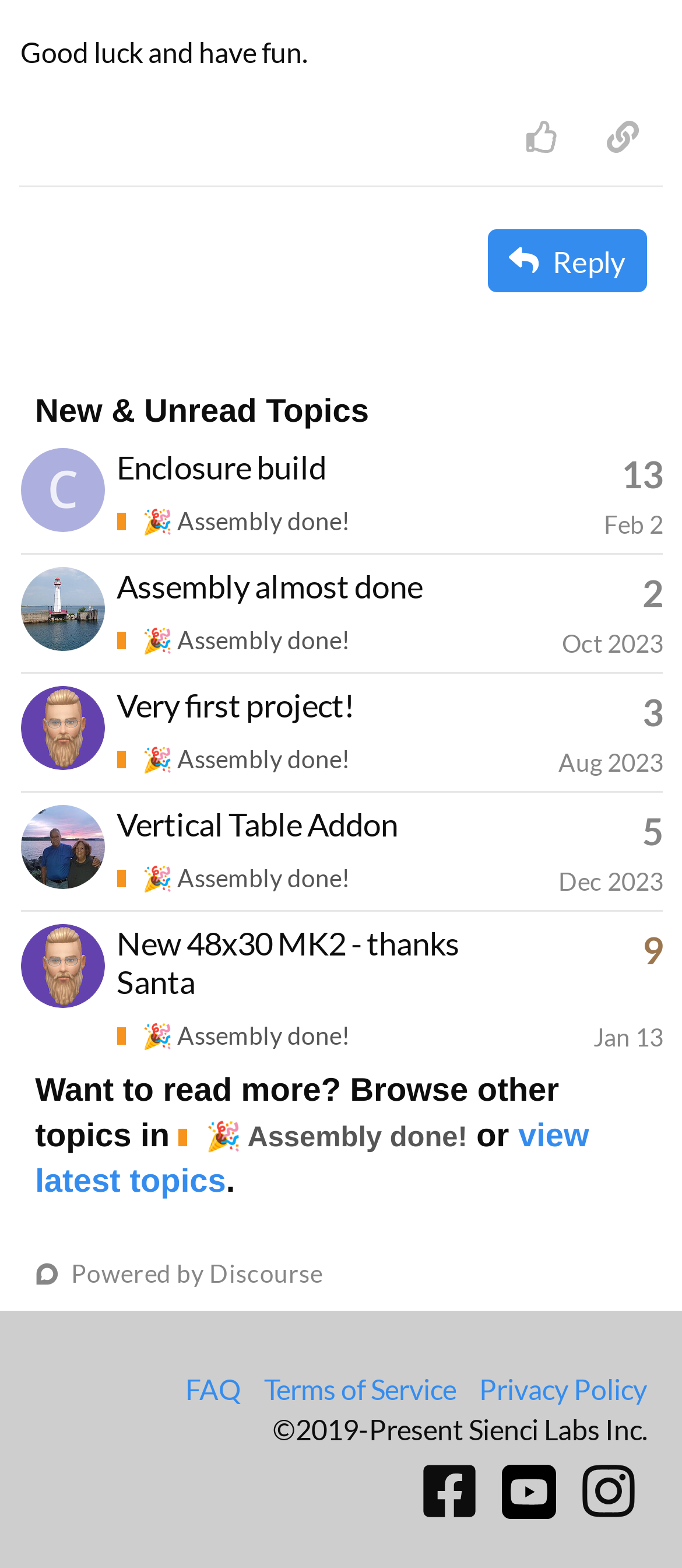Please identify the bounding box coordinates of the element that needs to be clicked to execute the following command: "Click the 'Clt49er's profile, latest poster' link". Provide the bounding box using four float numbers between 0 and 1, formatted as [left, top, right, bottom].

[0.03, 0.3, 0.153, 0.321]